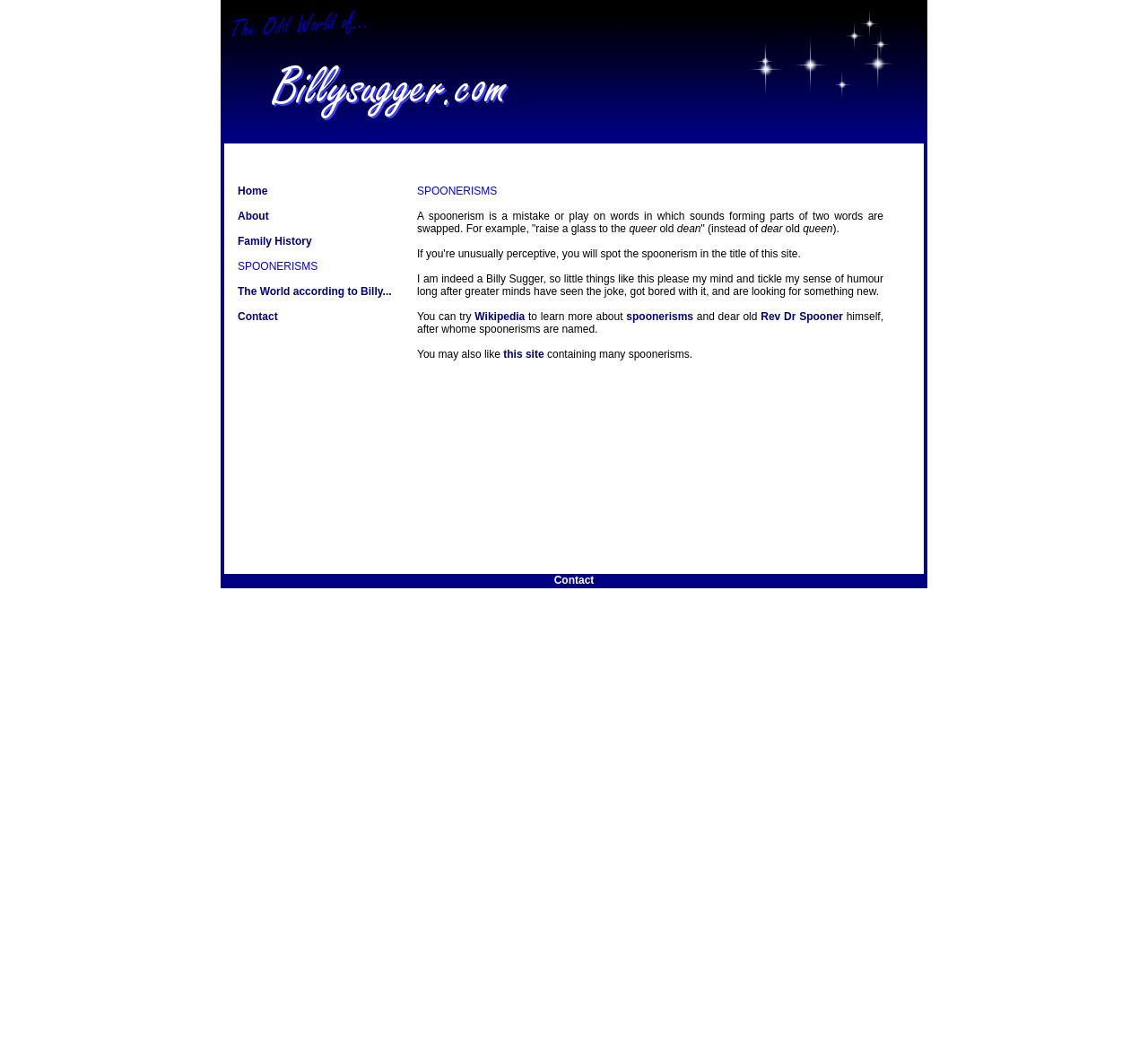What is the relationship between the author and Billy Sugger?
Refer to the image and provide a one-word or short phrase answer.

The author is a Billy Sugger